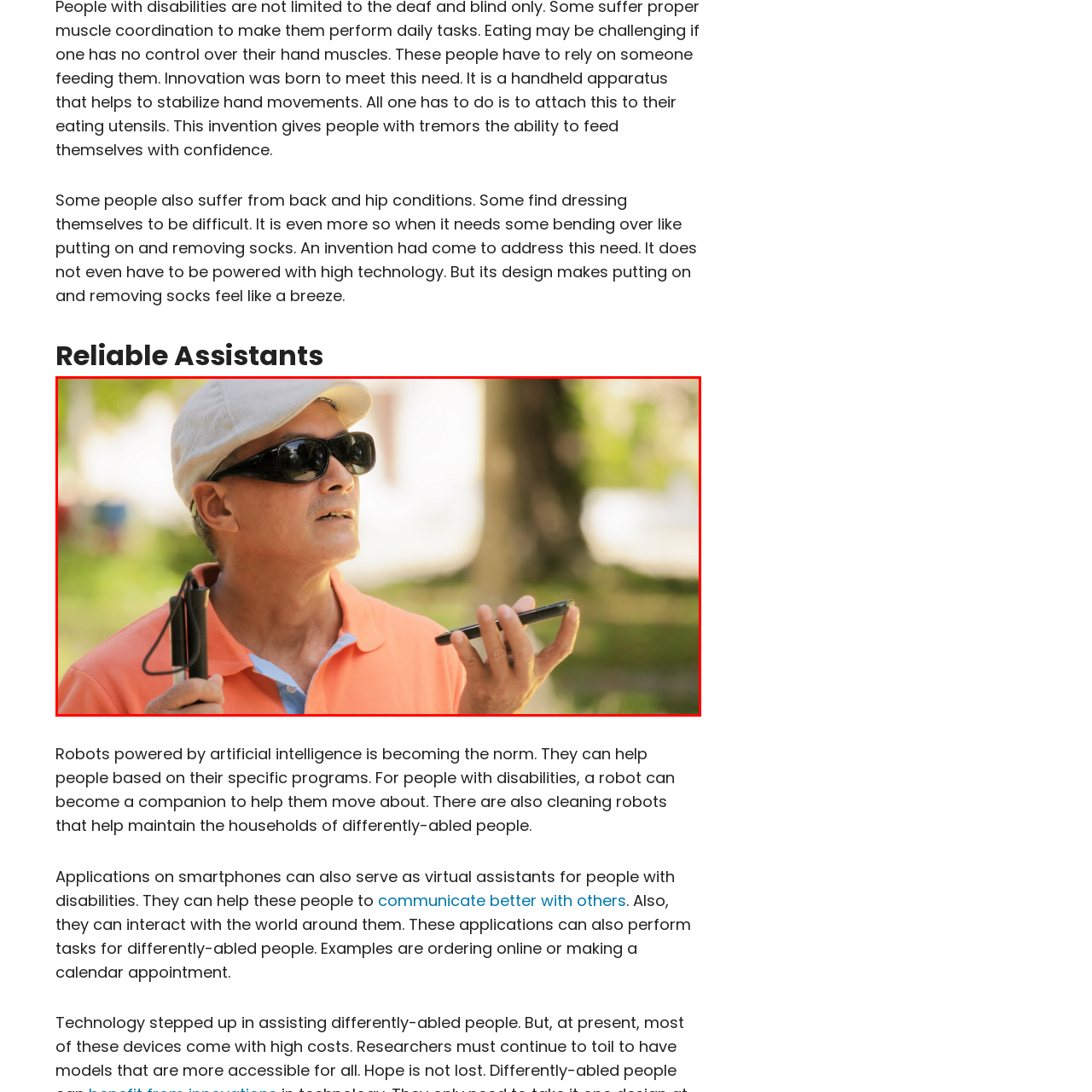What type of environment is the man in?
Analyze the image enclosed by the red bounding box and reply with a one-word or phrase answer.

A lush, outdoor environment